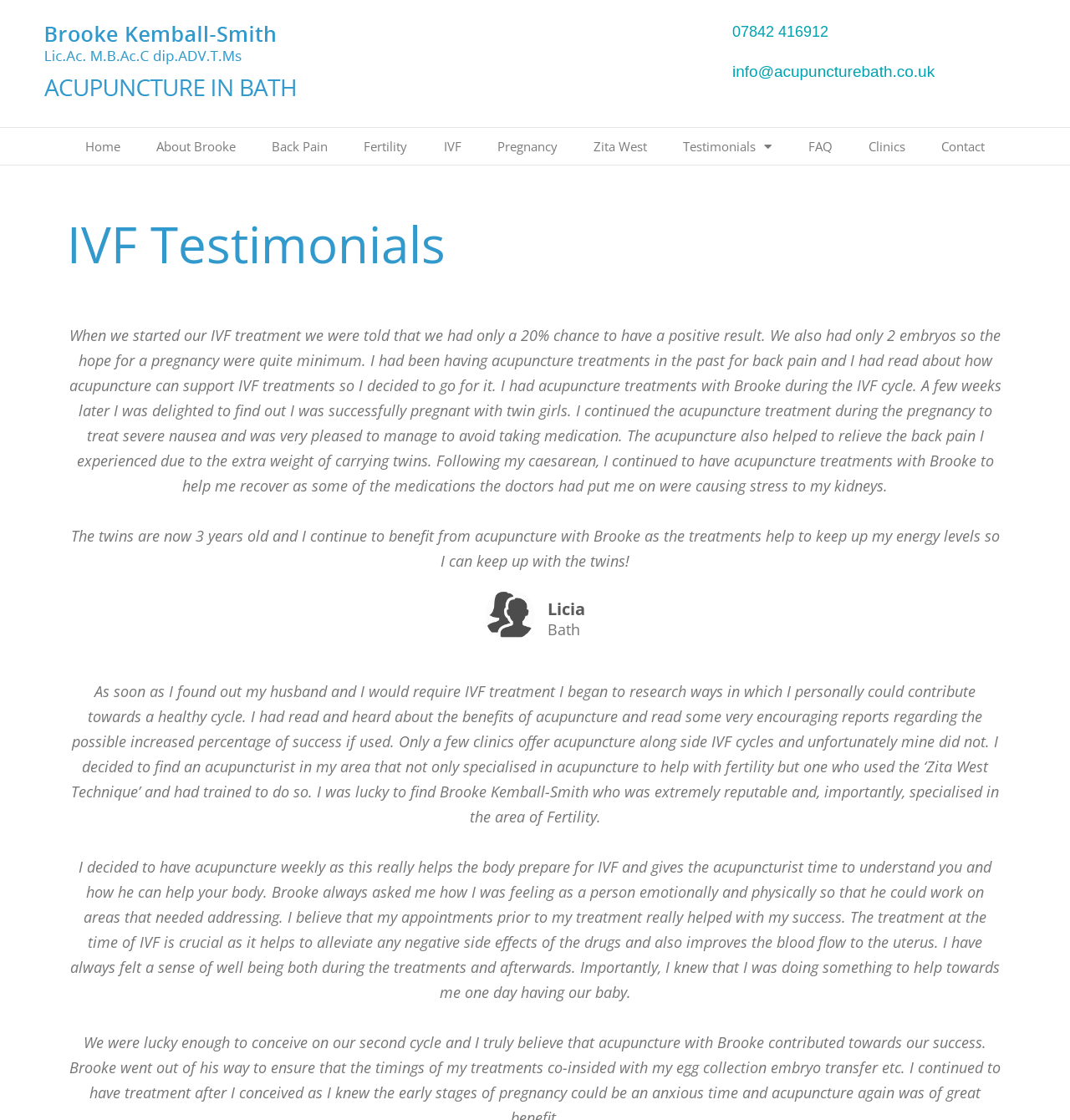Please identify the bounding box coordinates of the element on the webpage that should be clicked to follow this instruction: "Call the phone number". The bounding box coordinates should be given as four float numbers between 0 and 1, formatted as [left, top, right, bottom].

[0.684, 0.021, 0.774, 0.036]